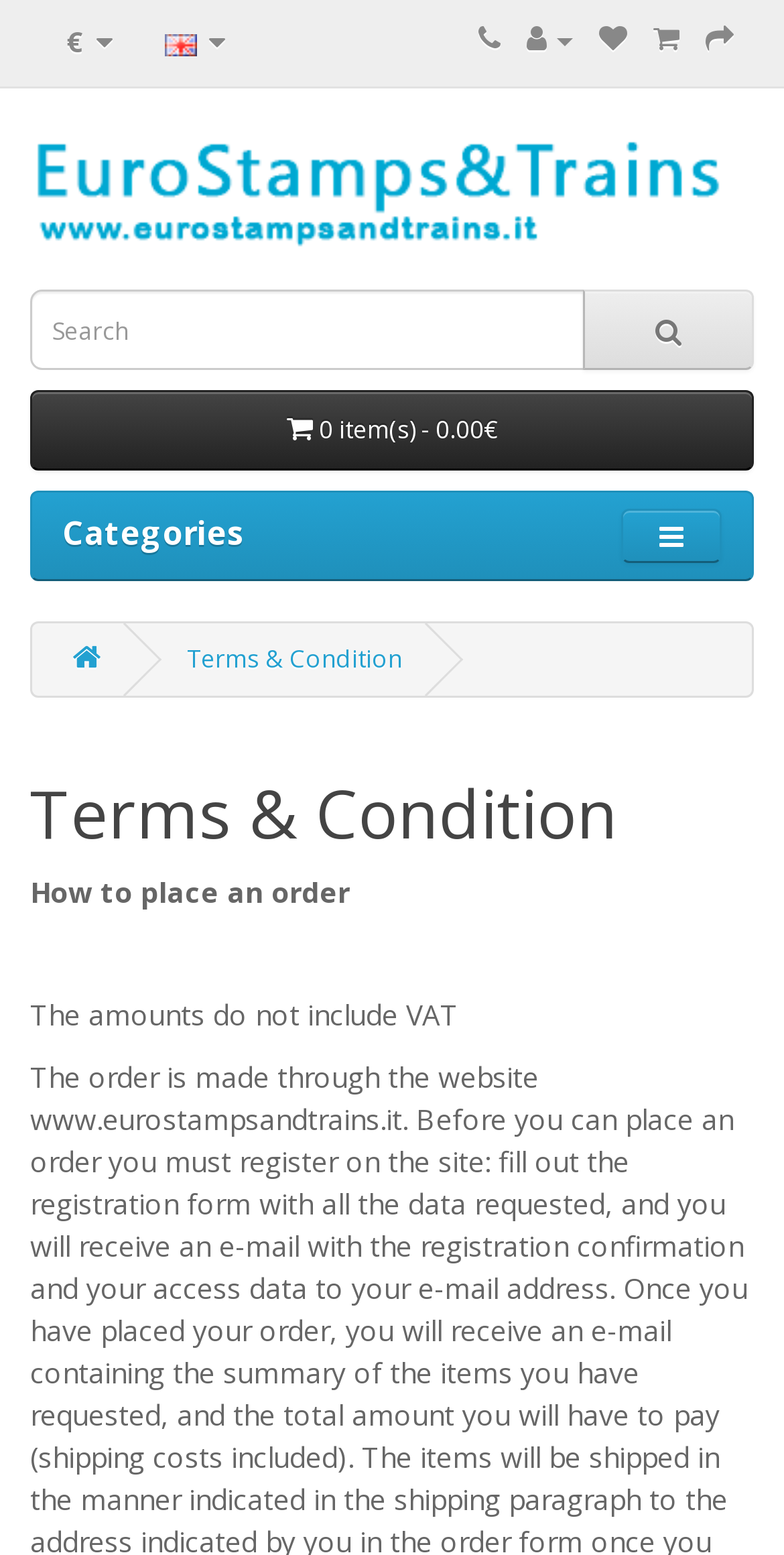Please give the bounding box coordinates of the area that should be clicked to fulfill the following instruction: "Go to Euro Stamps & Trains". The coordinates should be in the format of four float numbers from 0 to 1, i.e., [left, top, right, bottom].

[0.038, 0.083, 0.962, 0.173]